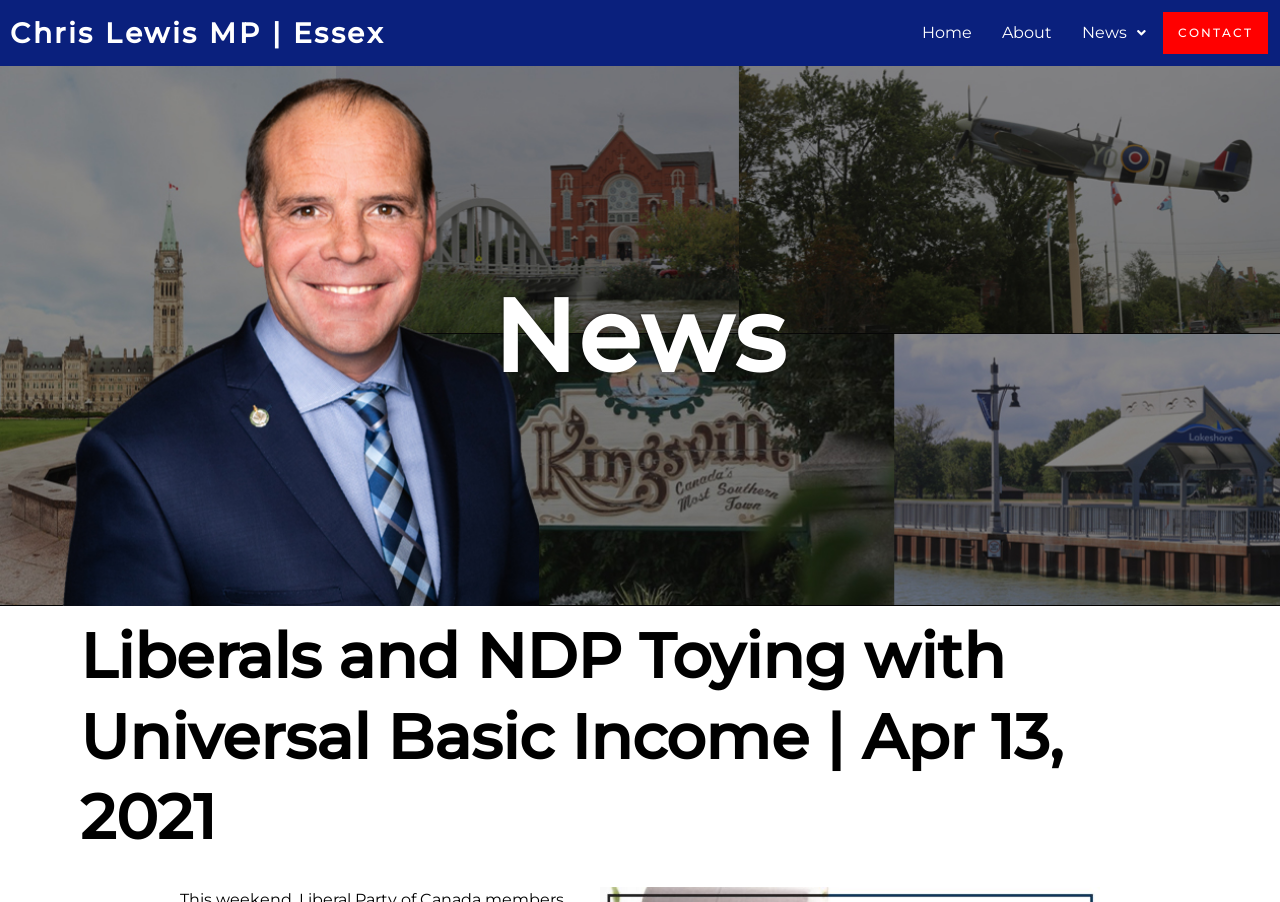Answer in one word or a short phrase: 
How many navigation links are at the top?

4